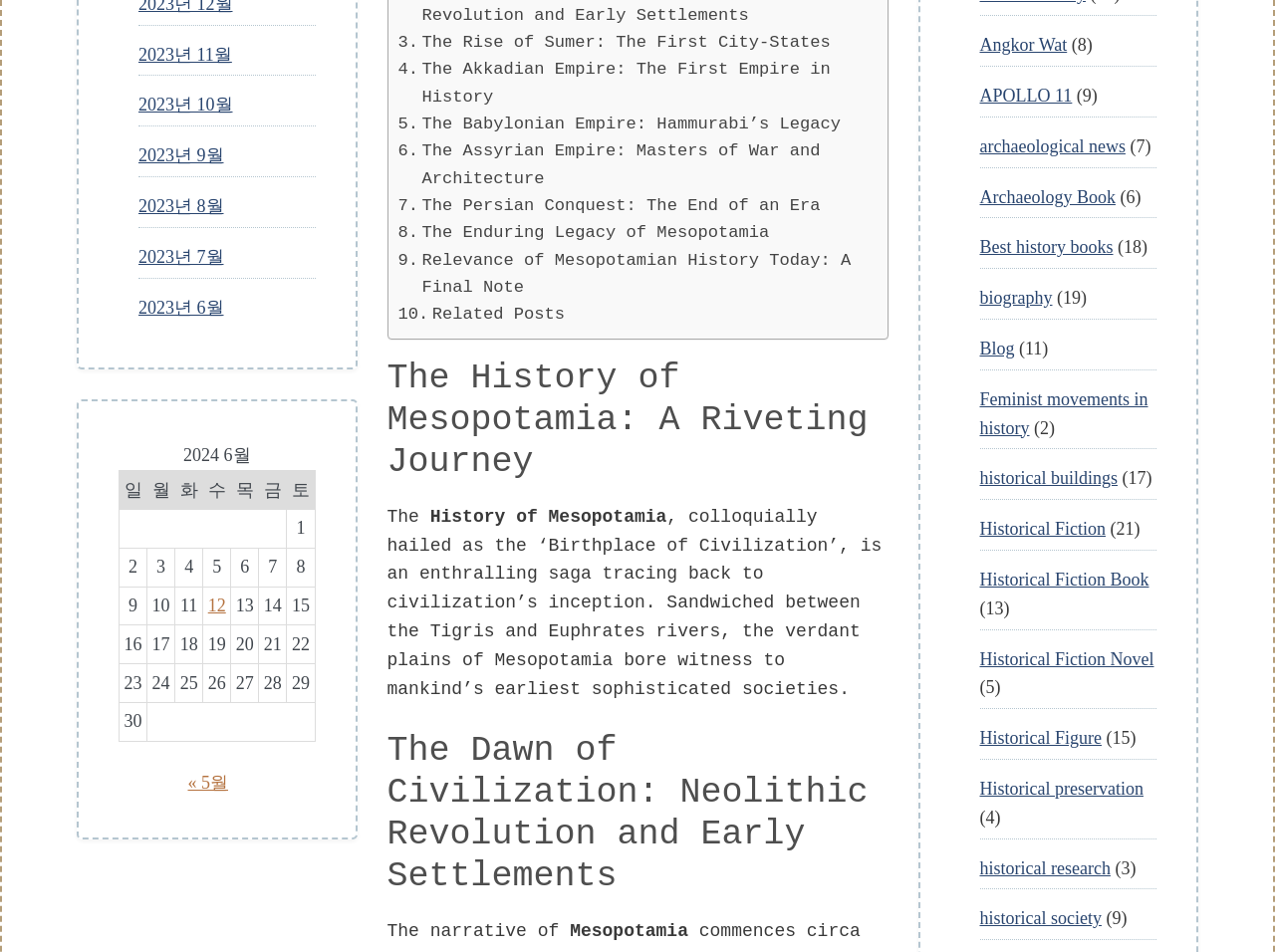Bounding box coordinates should be provided in the format (top-left x, top-left y, bottom-right x, bottom-right y) with all values between 0 and 1. Identify the bounding box for this UI element: The Enduring Legacy of Mesopotamia

[0.312, 0.23, 0.603, 0.259]